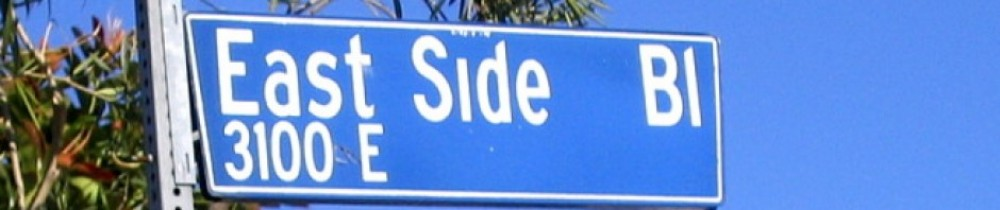Please analyze the image and provide a thorough answer to the question:
What surrounds the street sign?

According to the caption, the street sign stands against a clear blue sky with hints of greenery surrounding it, suggesting a lively atmosphere typical of urban neighborhoods.